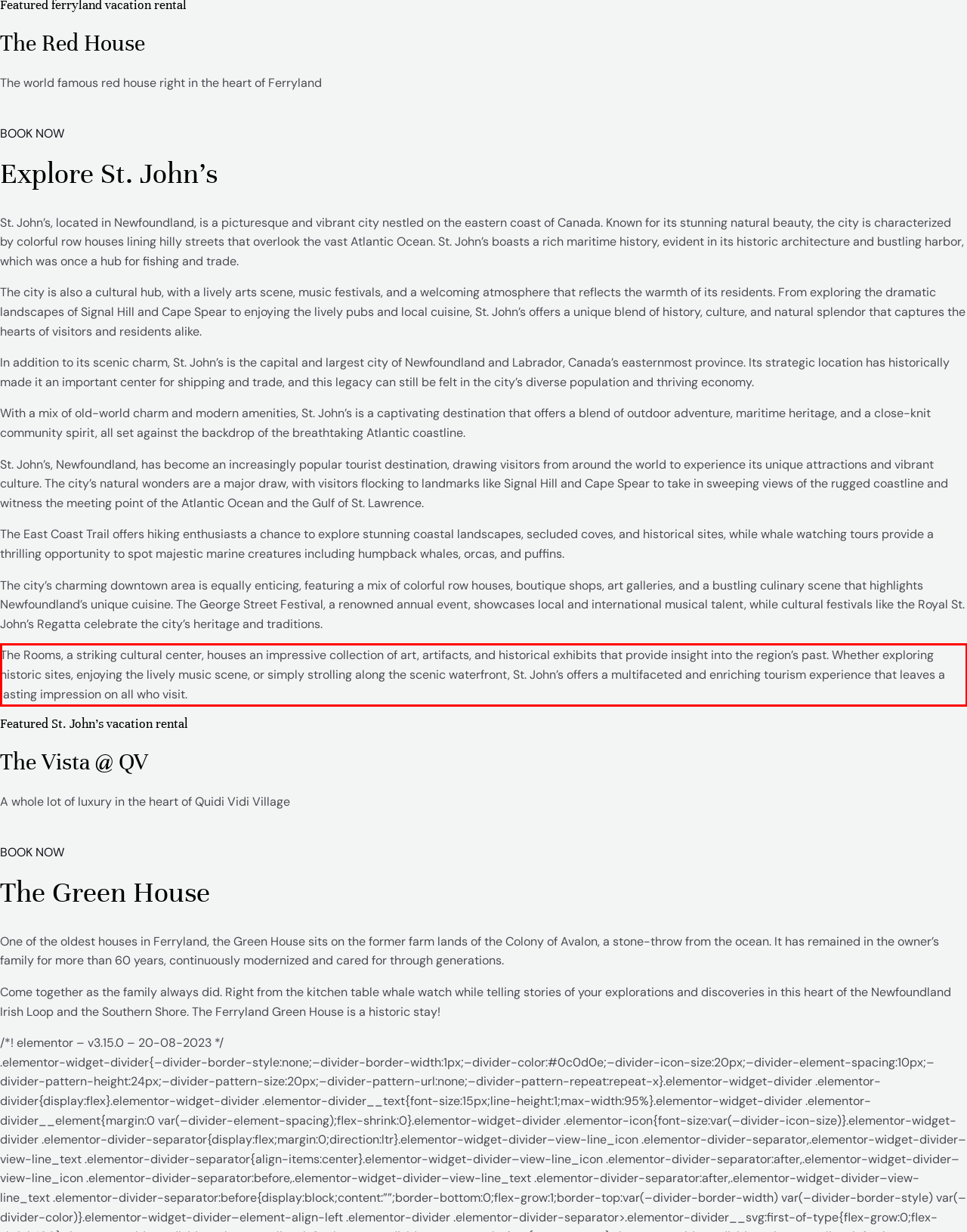You have a screenshot of a webpage with a red bounding box. Use OCR to generate the text contained within this red rectangle.

The Rooms, a striking cultural center, houses an impressive collection of art, artifacts, and historical exhibits that provide insight into the region’s past. Whether exploring historic sites, enjoying the lively music scene, or simply strolling along the scenic waterfront, St. John’s offers a multifaceted and enriching tourism experience that leaves a lasting impression on all who visit.